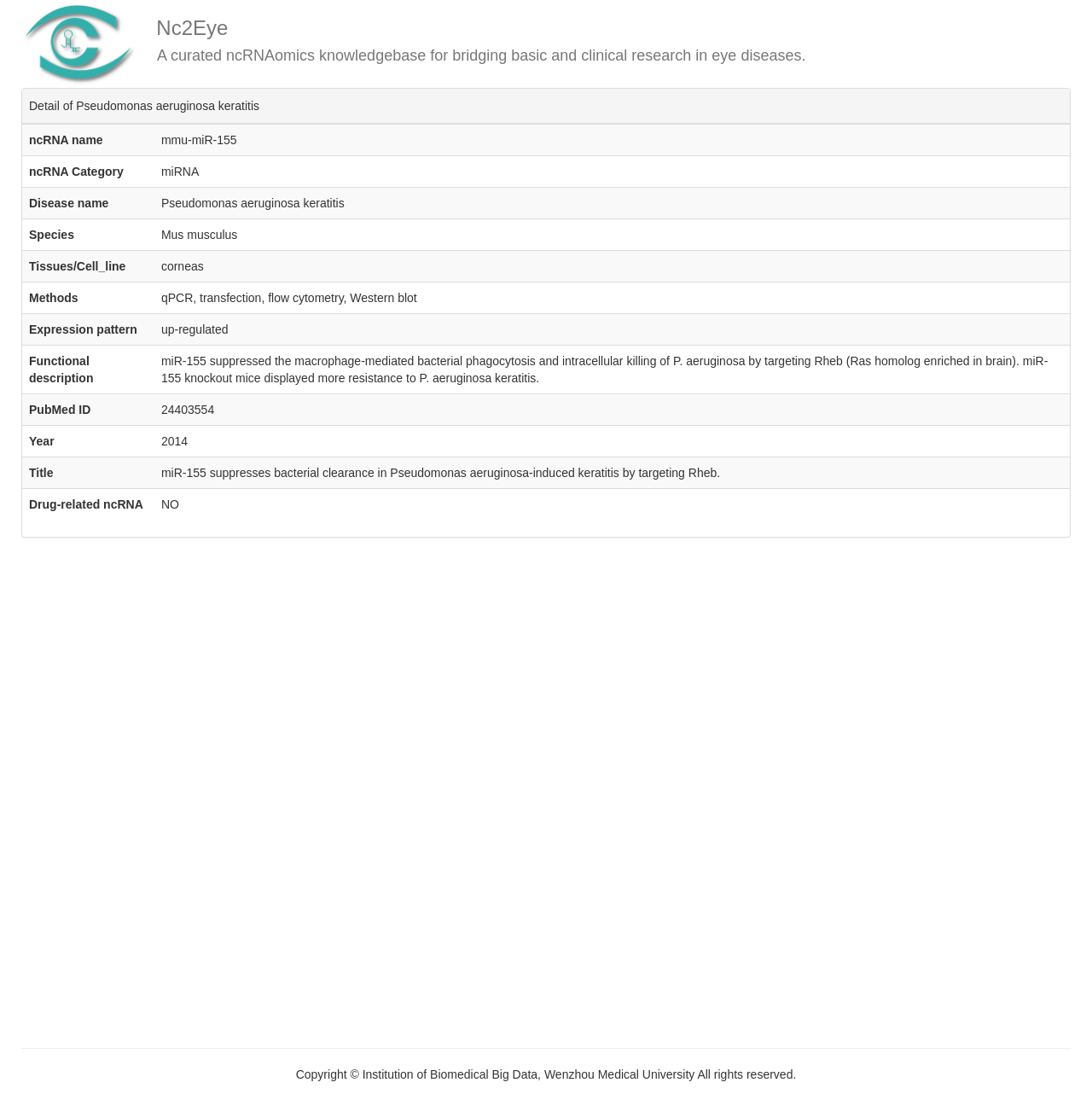What is the name of the ncRNA in the table?
Answer briefly with a single word or phrase based on the image.

mmu-miR-155